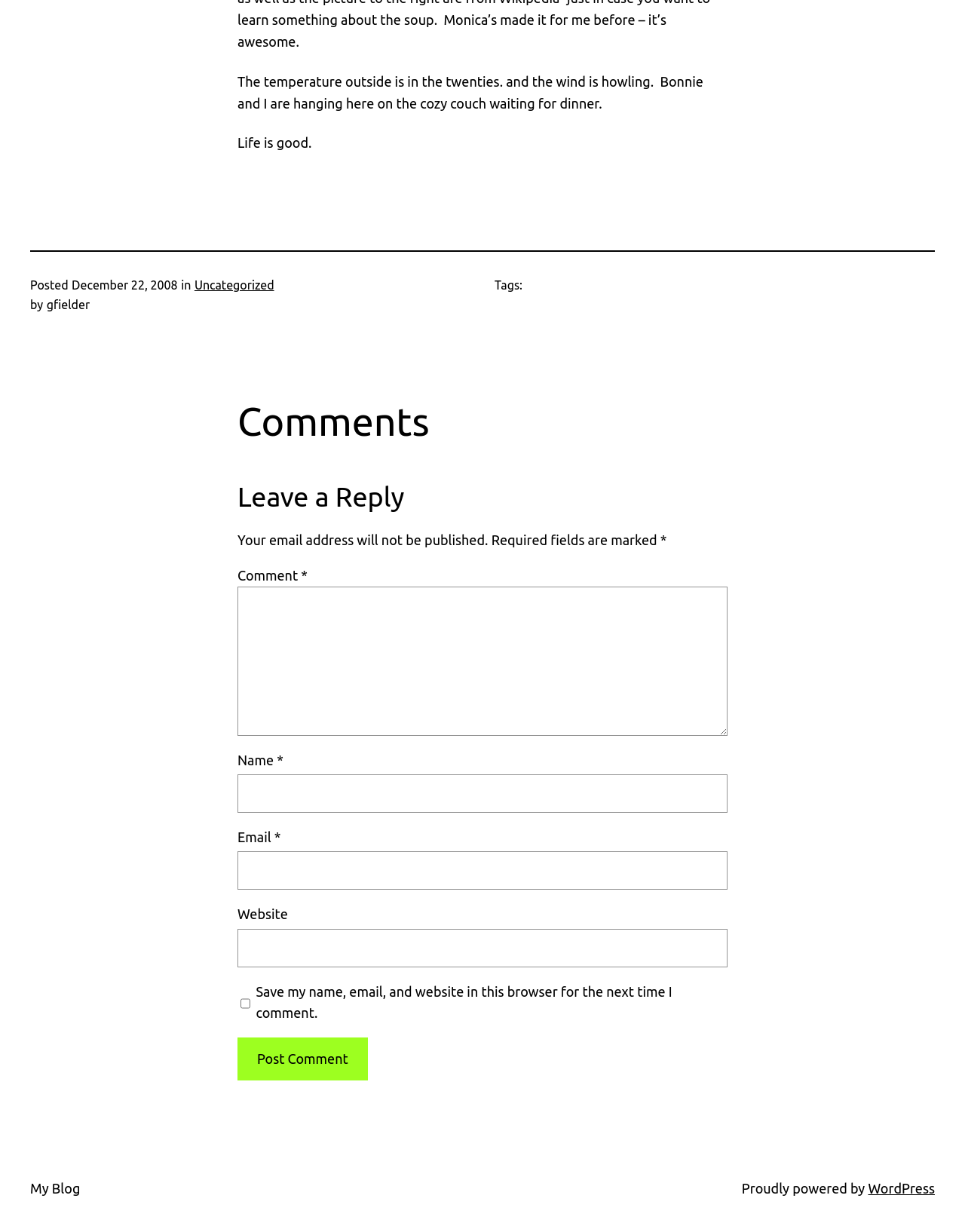Given the element description My Blog, predict the bounding box coordinates for the UI element in the webpage screenshot. The format should be (top-left x, top-left y, bottom-right x, bottom-right y), and the values should be between 0 and 1.

[0.031, 0.958, 0.083, 0.971]